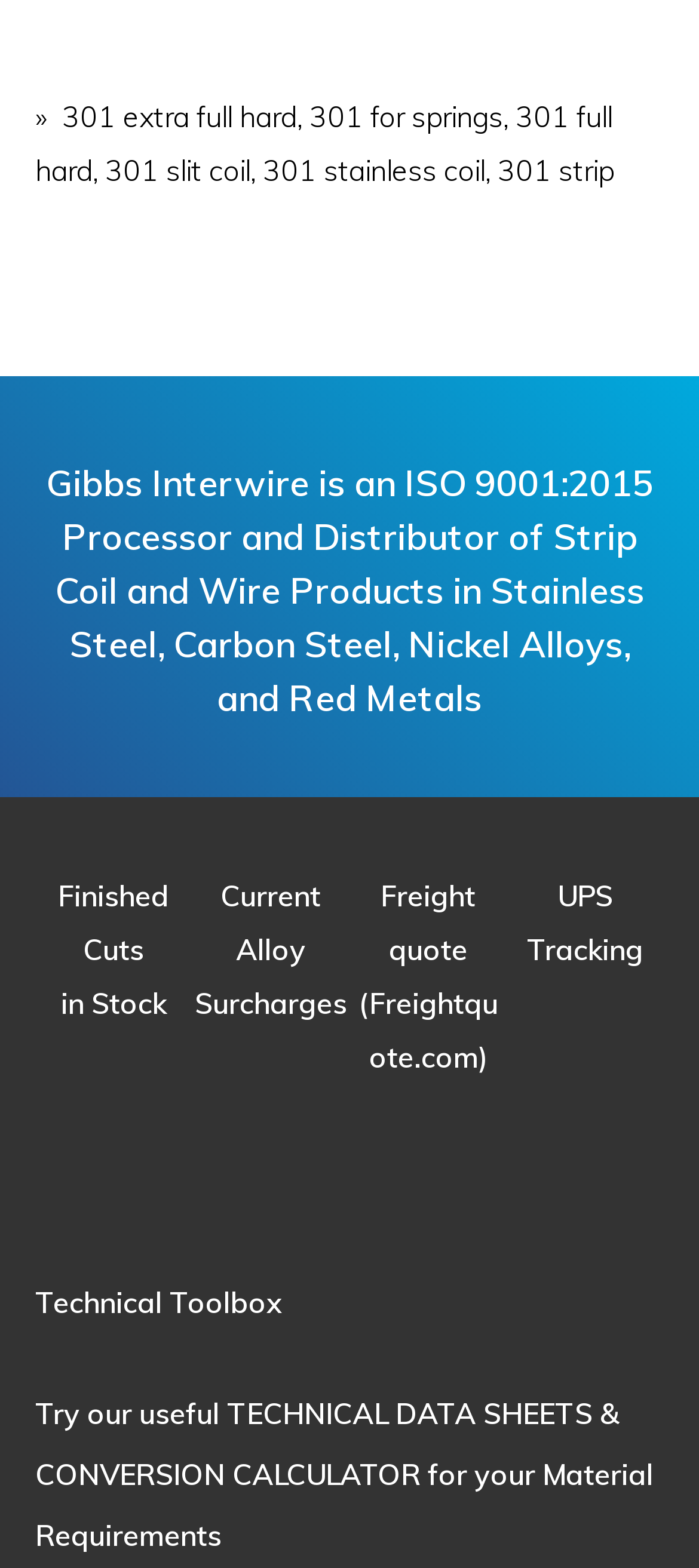Reply to the question below using a single word or brief phrase:
What is the purpose of the 'Freight quote' link?

To get a freight quote